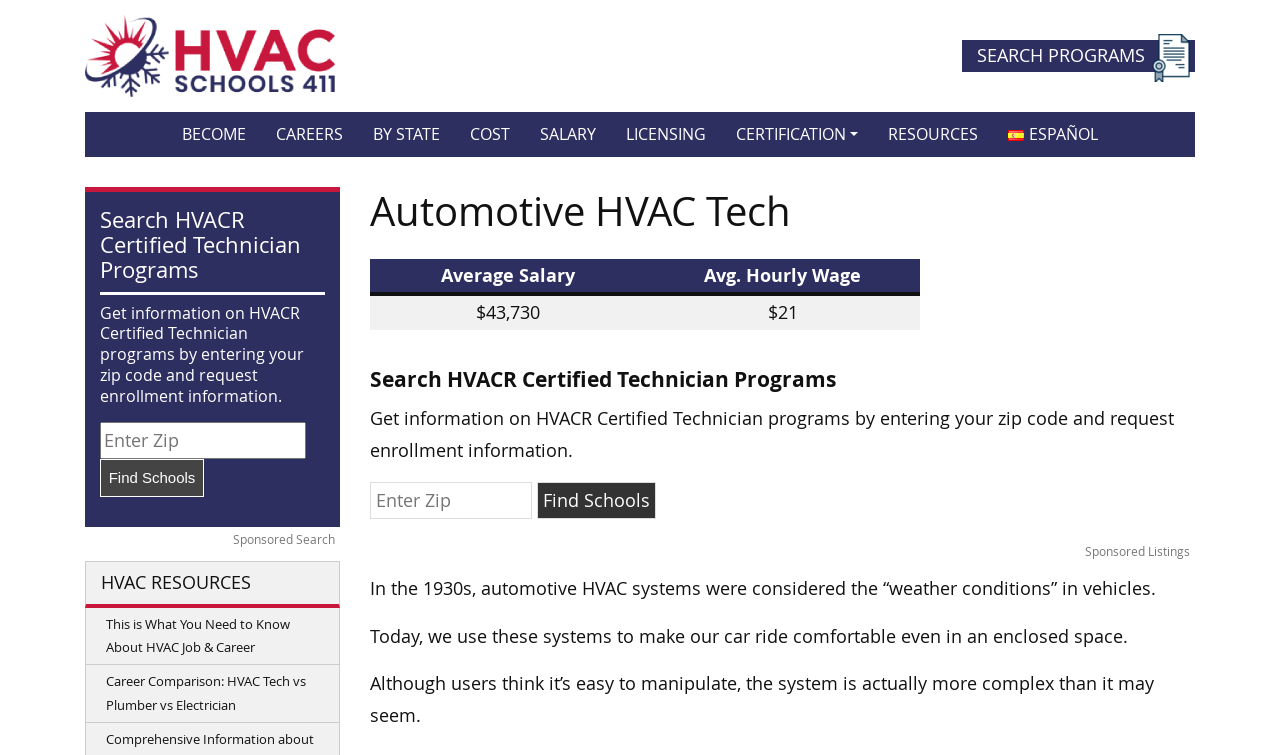Please locate the bounding box coordinates of the element that should be clicked to complete the given instruction: "Click on the 'Home' link".

None